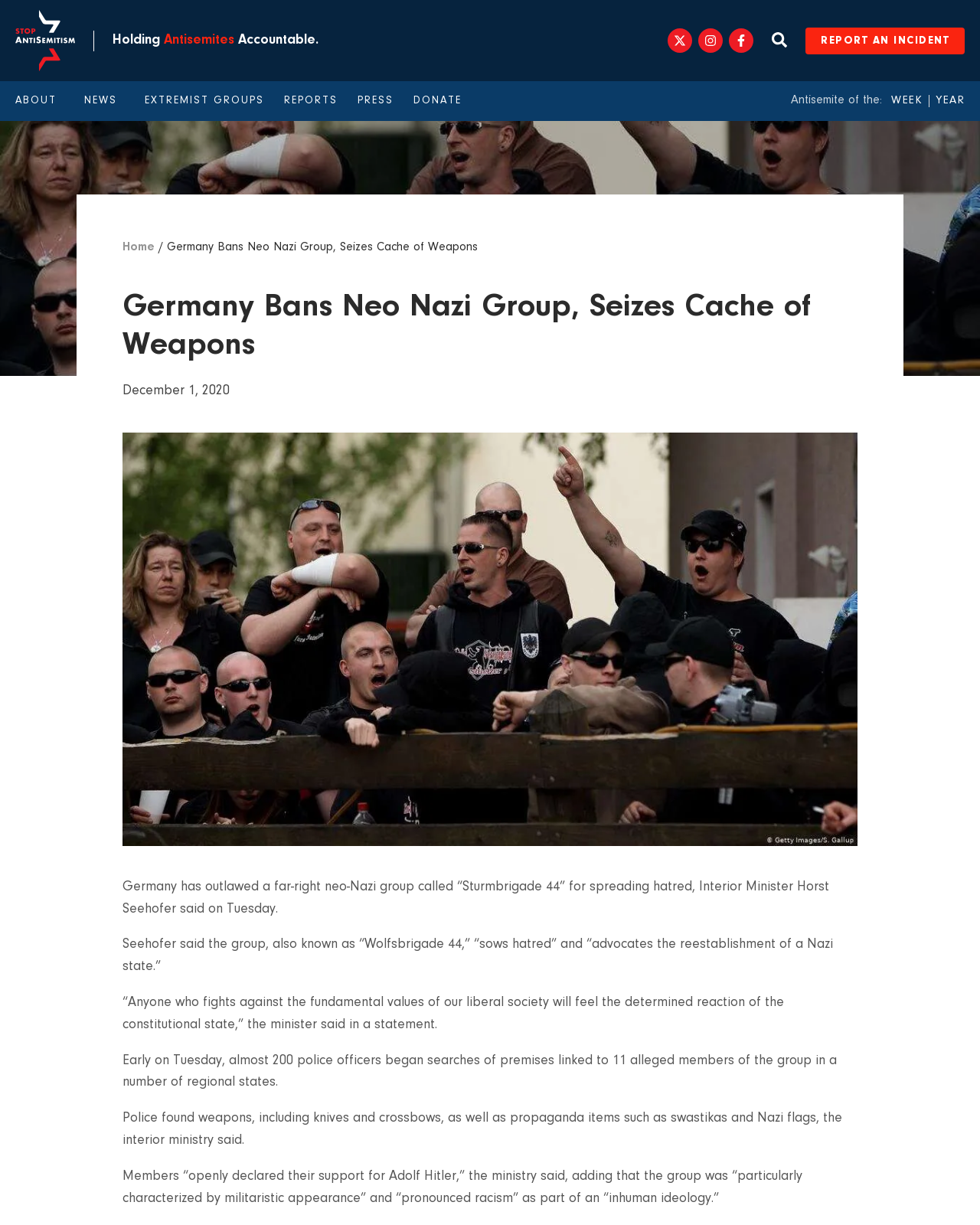What is the name of the Interior Minister who made the statement?
From the image, respond with a single word or phrase.

Horst Seehofer